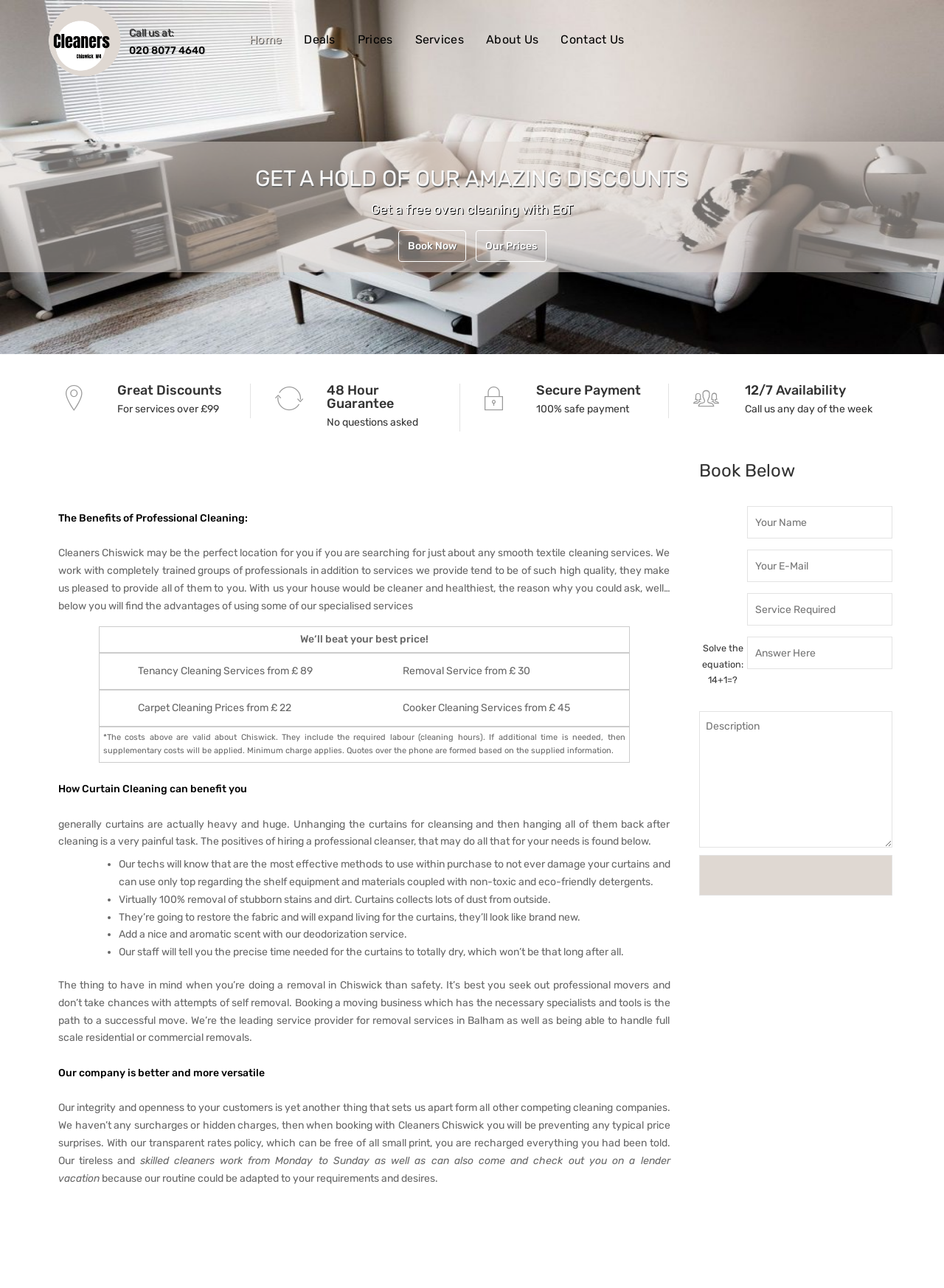Please determine the bounding box coordinates of the clickable area required to carry out the following instruction: "Click the 'Contact Us' link". The coordinates must be four float numbers between 0 and 1, represented as [left, top, right, bottom].

[0.594, 0.025, 0.661, 0.036]